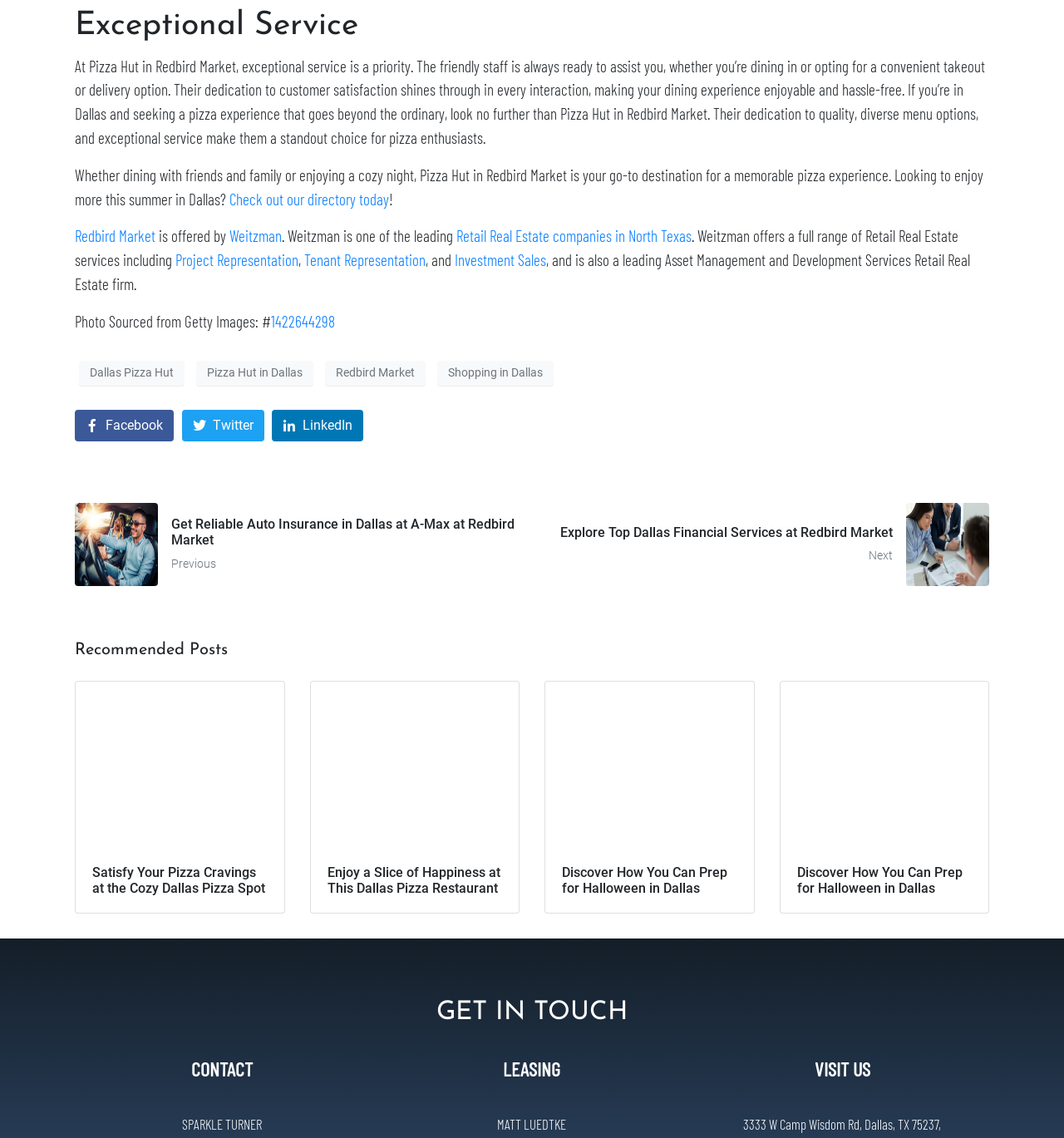Identify the bounding box for the described UI element. Provide the coordinates in (top-left x, top-left y, bottom-right x, bottom-right y) format with values ranging from 0 to 1: Pizza Hut in Dallas

[0.184, 0.317, 0.295, 0.339]